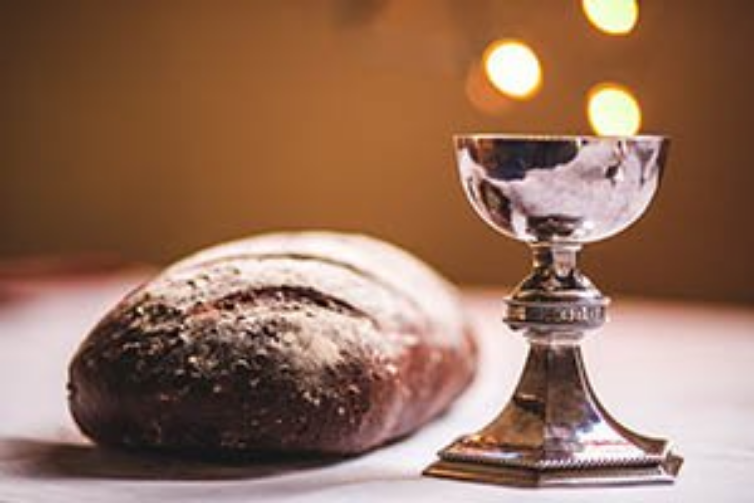Give a short answer using one word or phrase for the question:
What is the significance of the chalice?

Represents His blood